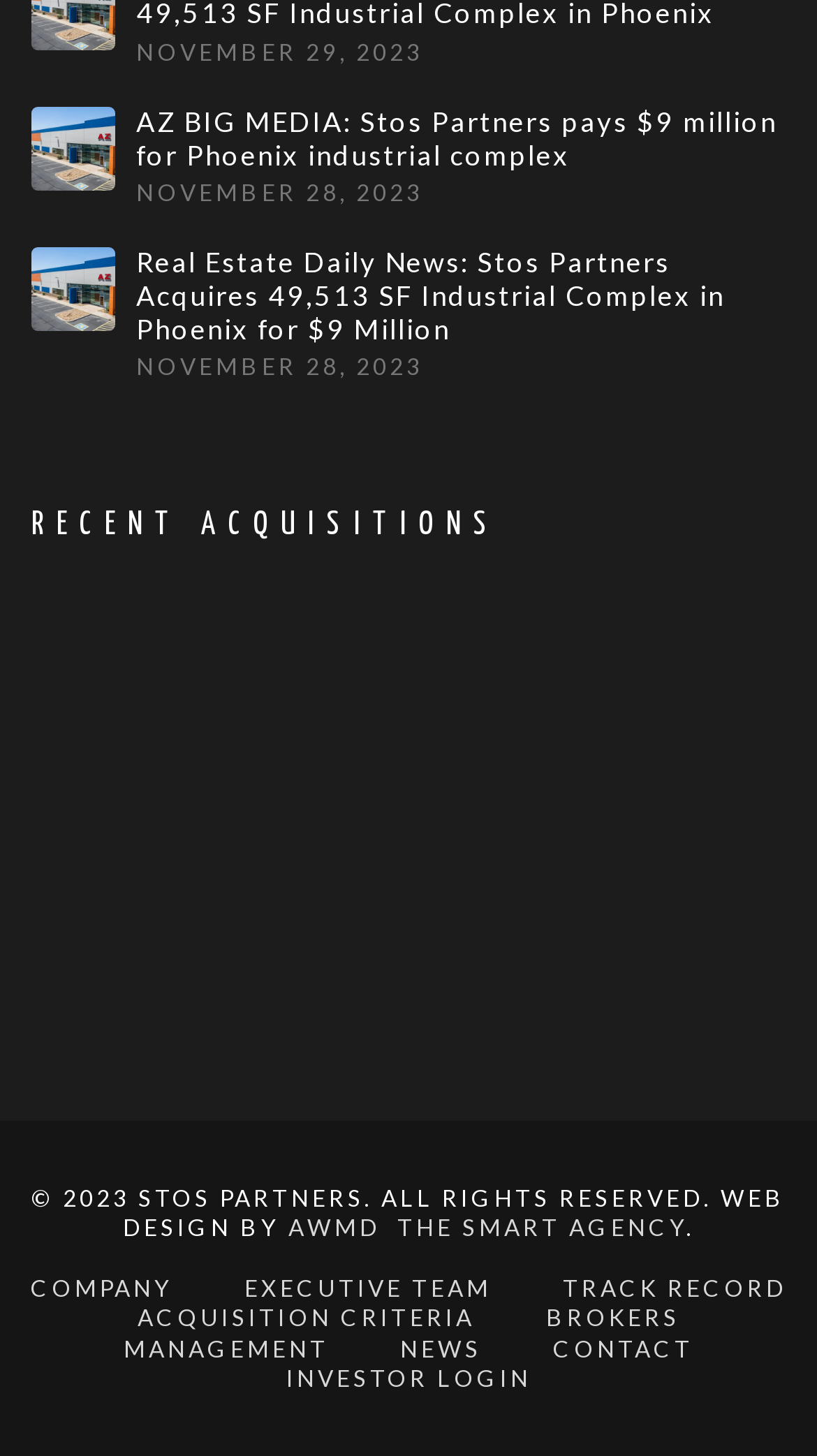What is the name of the news outlet that published the second news article?
Refer to the image and offer an in-depth and detailed answer to the question.

The second news article is located below the first one, and its source is indicated as 'Real Estate Daily News'.